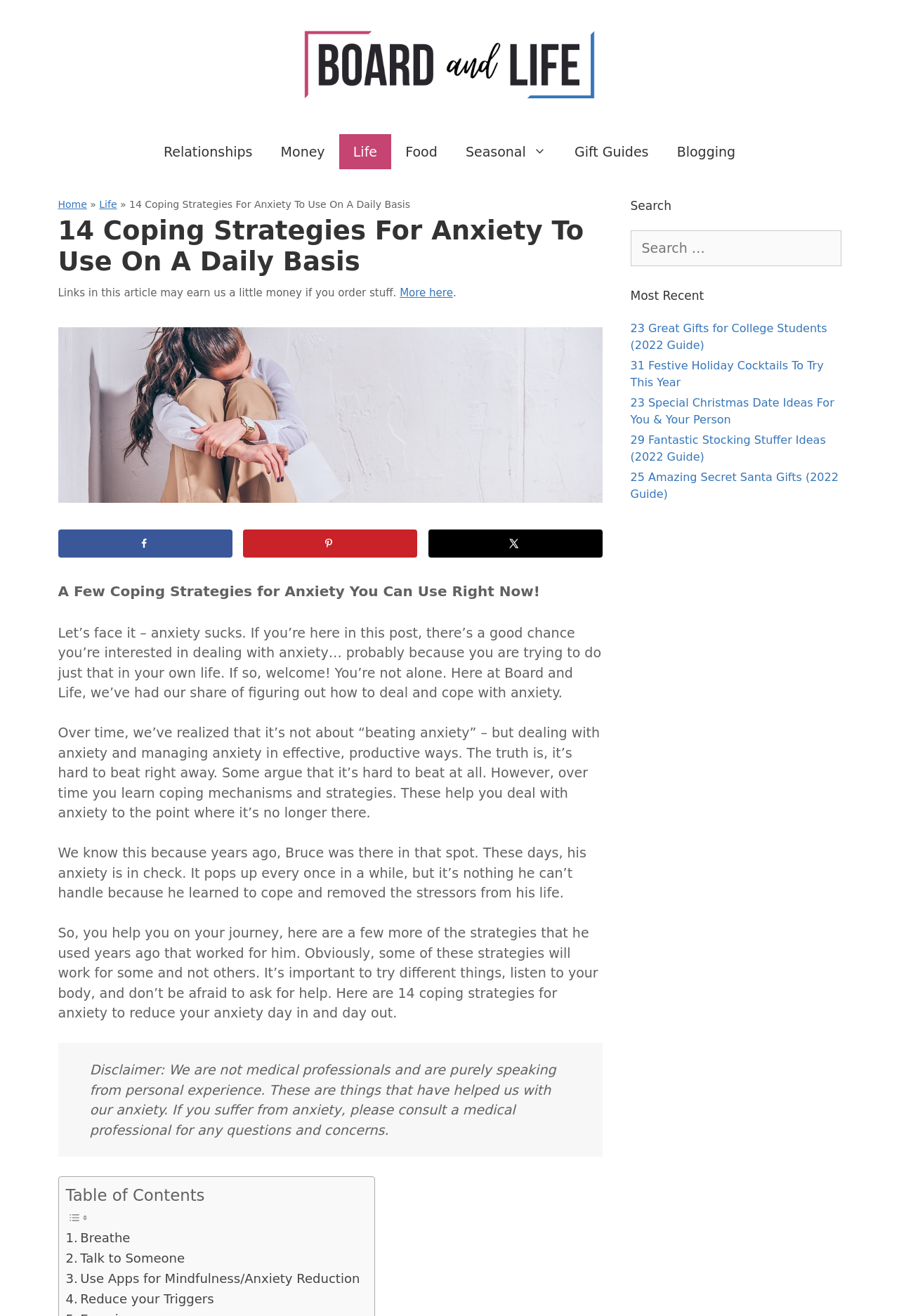Determine the bounding box coordinates for the element that should be clicked to follow this instruction: "Read the '23 Great Gifts for College Students' article". The coordinates should be given as four float numbers between 0 and 1, in the format [left, top, right, bottom].

[0.701, 0.245, 0.92, 0.267]